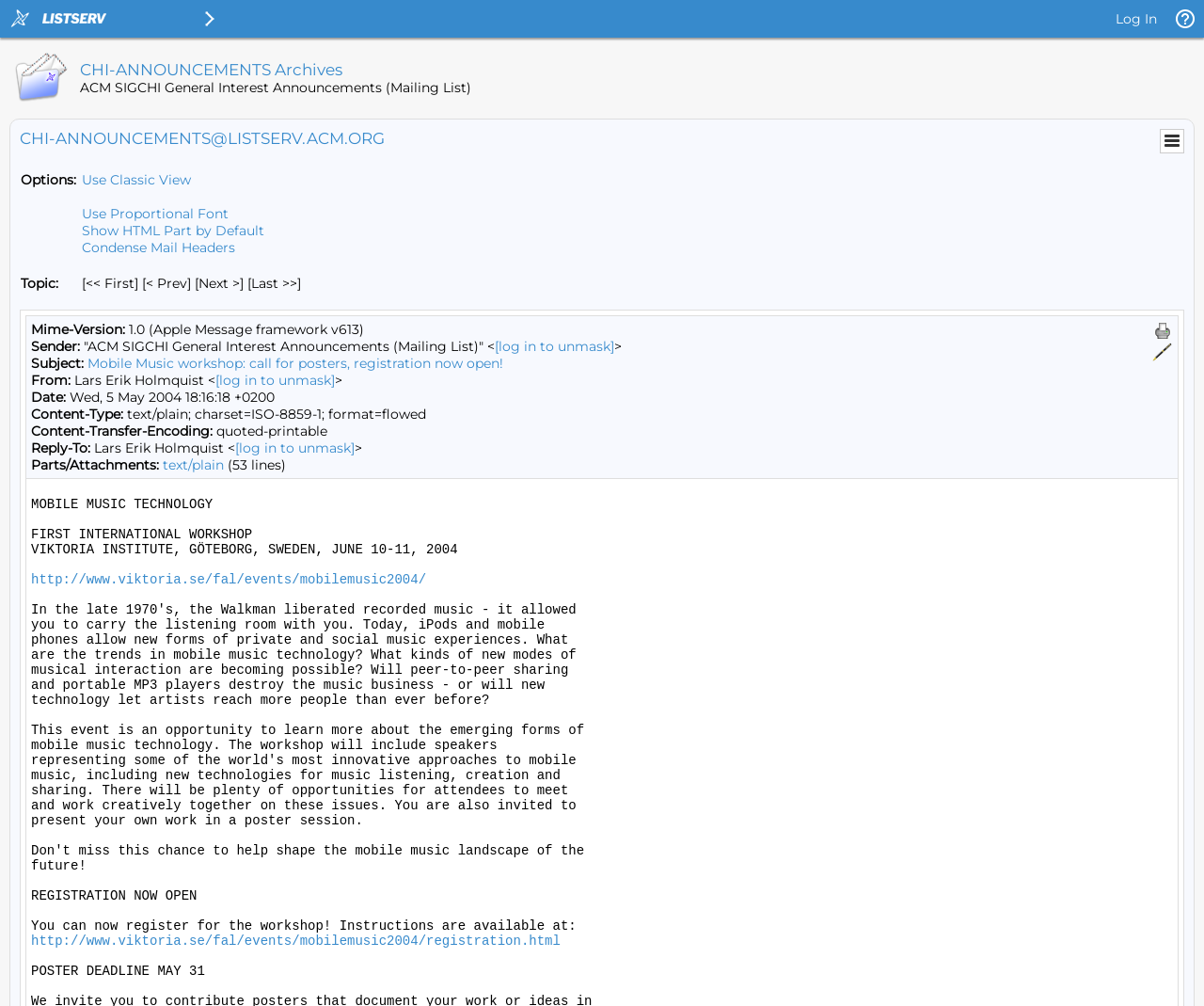Show the bounding box coordinates for the HTML element as described: "[log in to unmask]".

[0.179, 0.37, 0.278, 0.386]